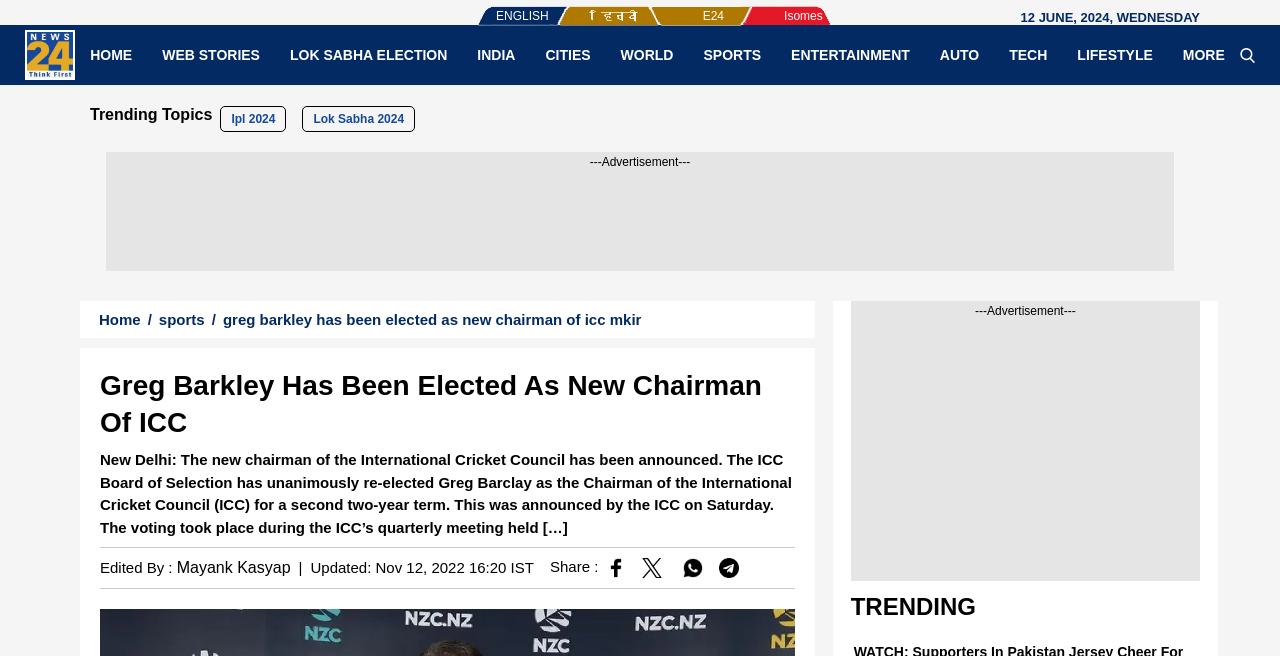Please identify the bounding box coordinates of the region to click in order to complete the task: "Click on the 'Greg Barkley Has Been Elected As New Chairman Of ICC' heading". The coordinates must be four float numbers between 0 and 1, specified as [left, top, right, bottom].

[0.078, 0.562, 0.621, 0.673]